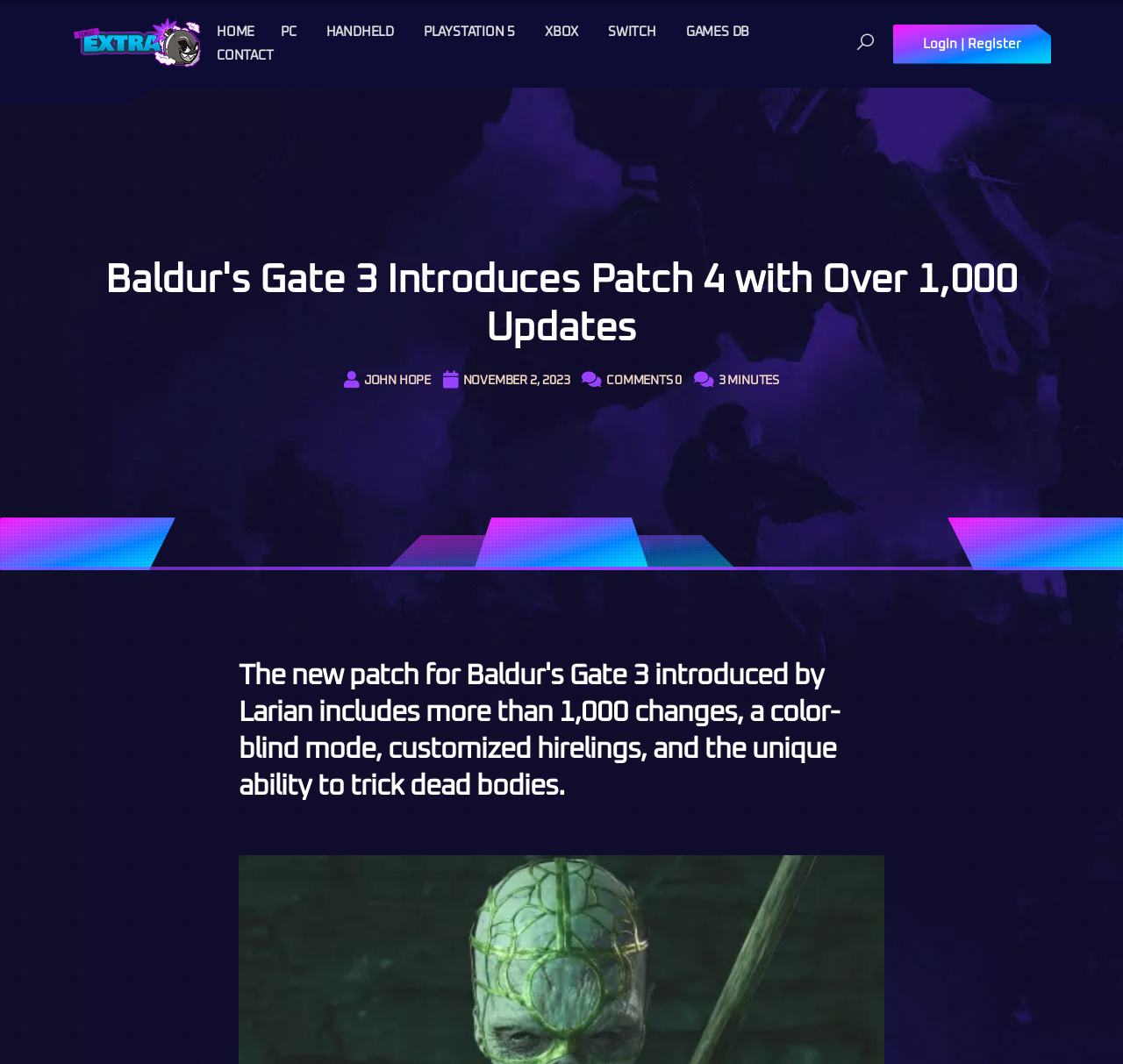What is the title or heading displayed on the webpage?

Baldur's Gate 3 Introduces Patch 4 with Over 1,000 Updates